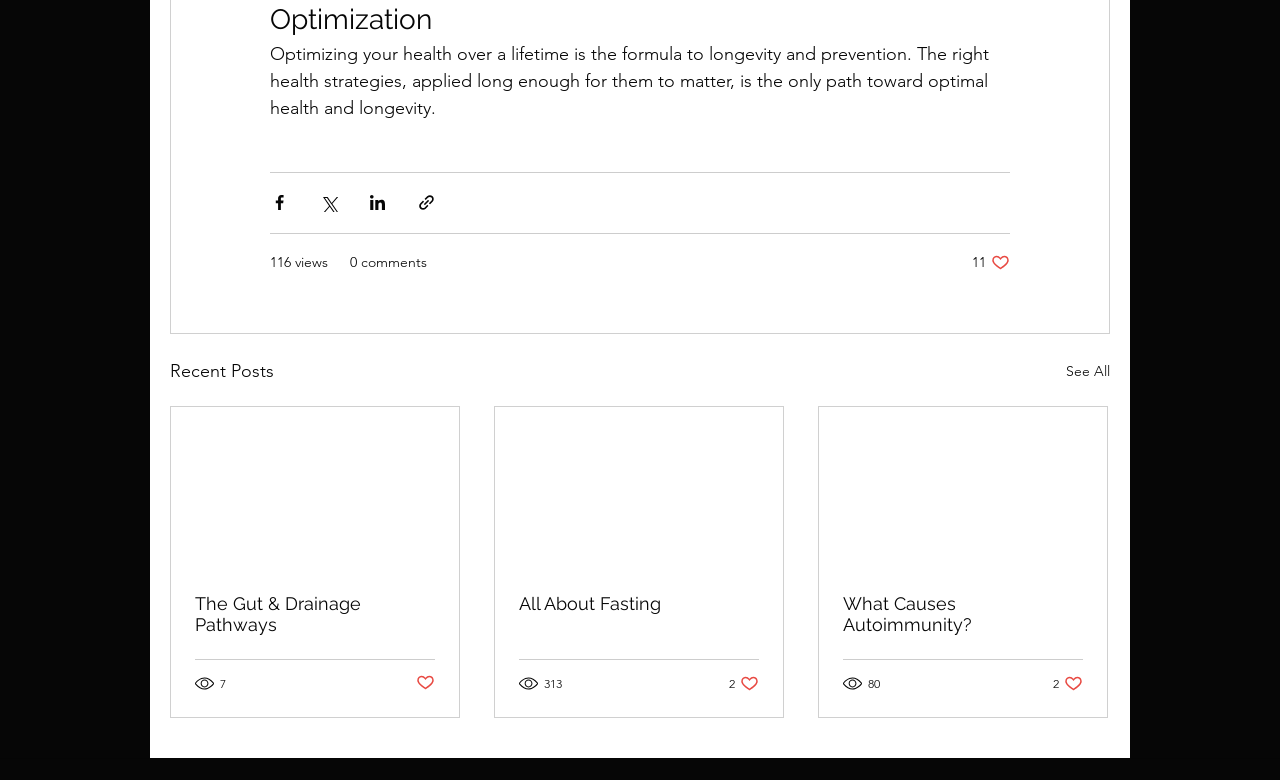How many views does the second article have?
Refer to the image and give a detailed response to the question.

I looked at the view count for each article and found that the second article has 313 views, which is indicated by the text '313 views' below the article title.